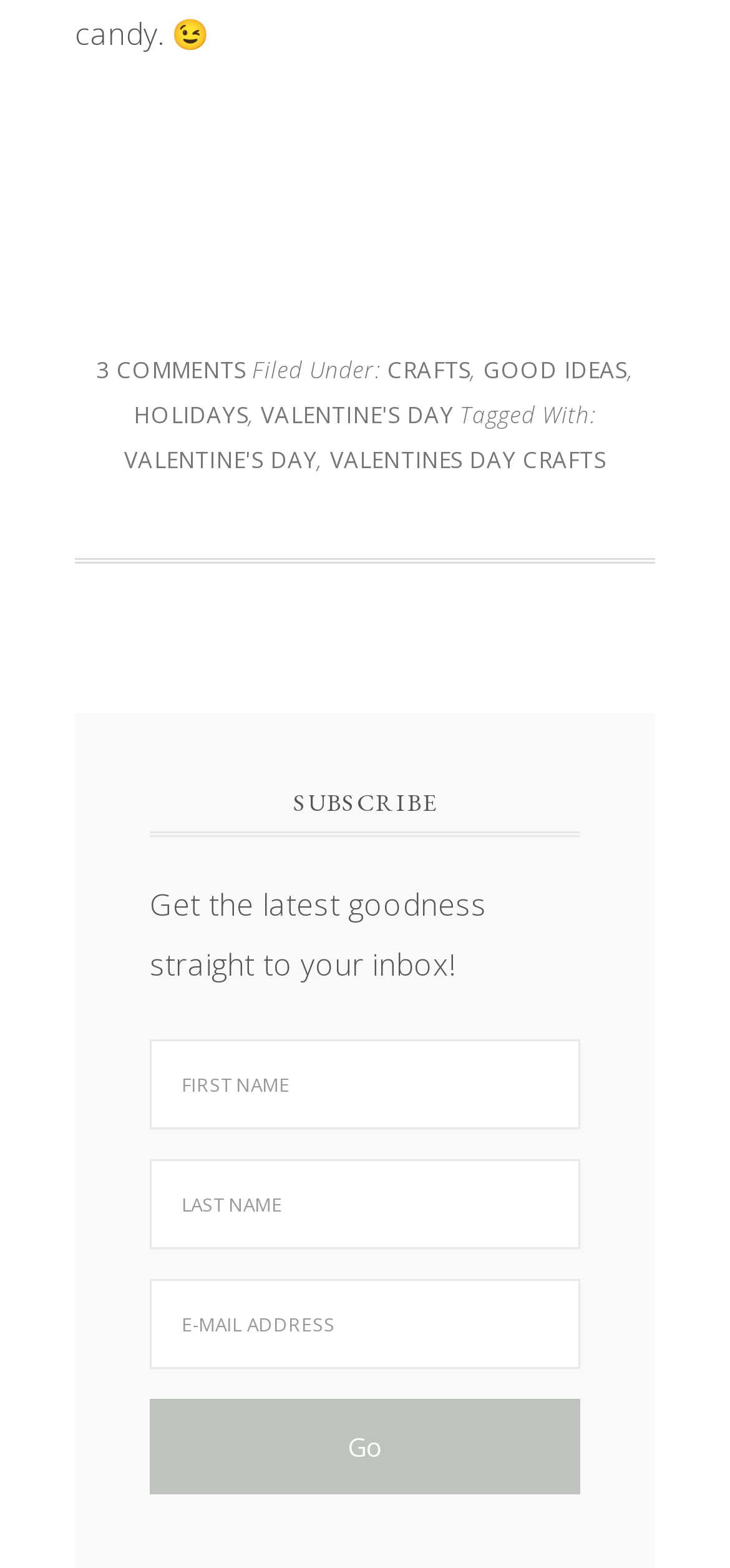Please determine the bounding box coordinates of the clickable area required to carry out the following instruction: "Enter first name". The coordinates must be four float numbers between 0 and 1, represented as [left, top, right, bottom].

[0.205, 0.663, 0.795, 0.72]